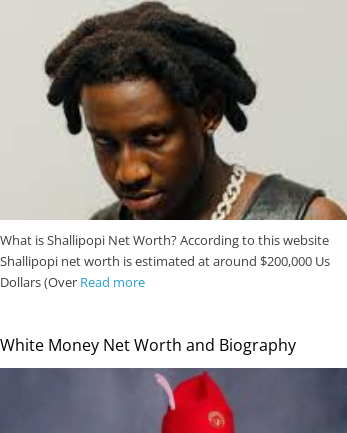Thoroughly describe everything you see in the image.

The image showcases a portrait of Shallipopi, a rising artist, alongside text detailing his estimated net worth of around $200,000. The content contextualizes his financial status within the music industry, emphasizing his growing influence and popularity. Below the image, there is a mention of related content about "White Money," further highlighting the interconnectedness of these artists in the discussion of celebrity net worths. The overall presentation invites readers to explore more about Shallipopi’s biography and compare his financial achievements with other contemporary artists.